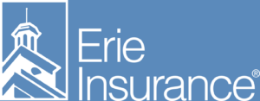Generate a detailed caption that describes the image.

The image features the logo of Erie Insurance, prominently displayed against a soft blue background. The logo includes a stylized depiction of a house with a distinctive roofline and a clock tower, symbolizing trust and security. The text "Erie Insurance" is rendered in bold, white font, emphasizing the company's identity as a provider of reliable insurance solutions. This logo is part of the broader context of the Erickson Parsley Insurance agency's offerings, showcasing their commitment to comprehensive insurance coverage to protect clients from various unforeseen events.